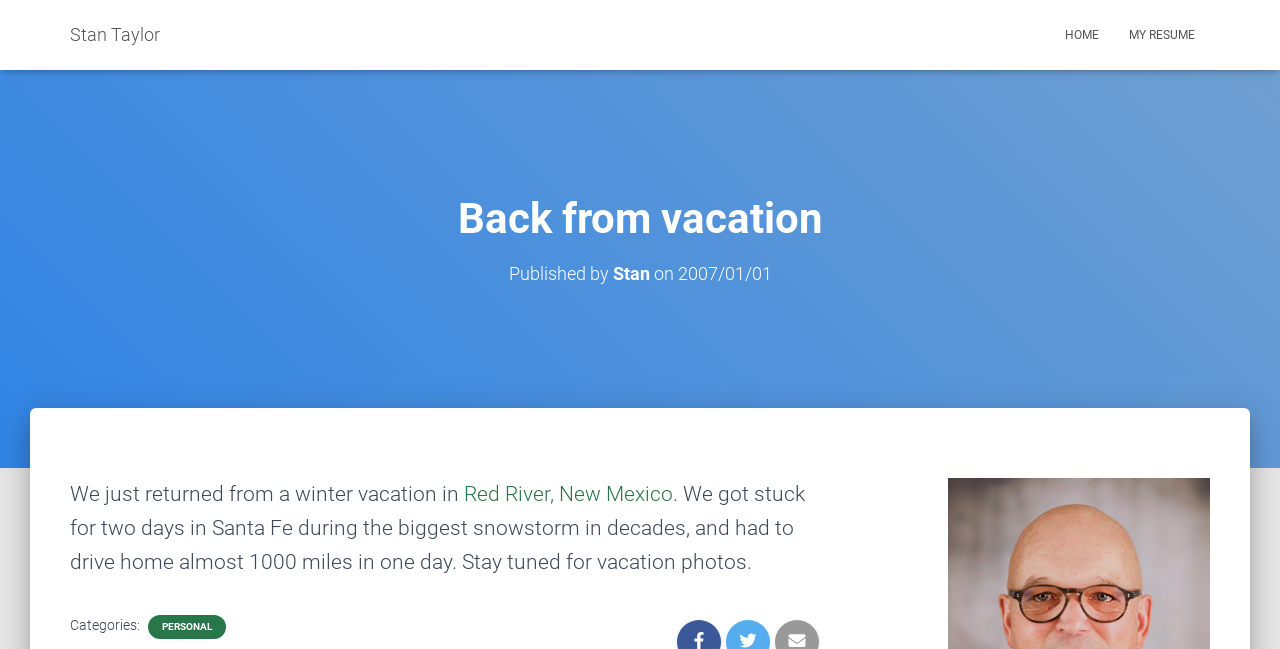Find the bounding box coordinates for the element described here: "Stan".

[0.479, 0.405, 0.507, 0.437]